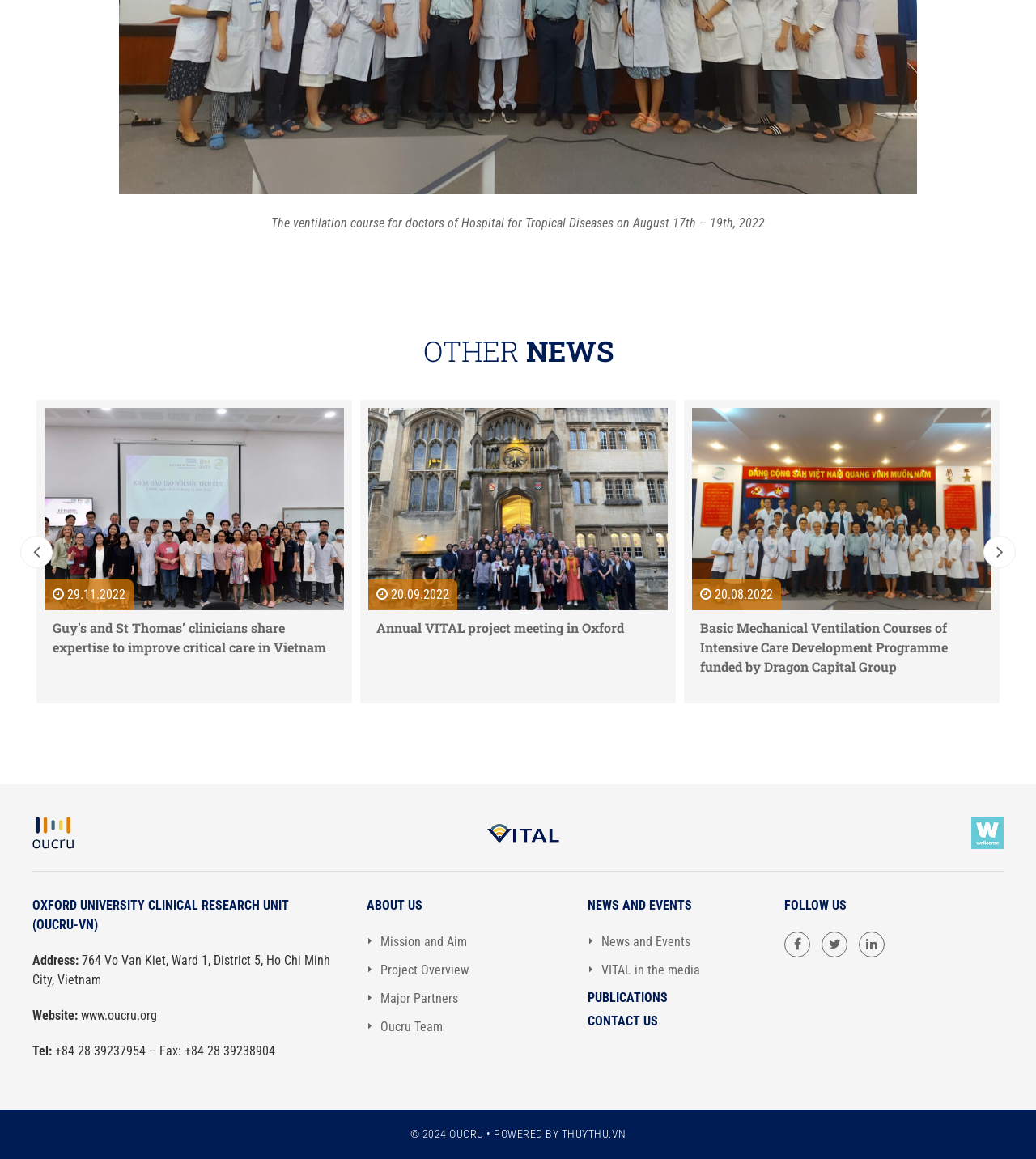Determine the bounding box for the described HTML element: "parent_node: 31.05.2022". Ensure the coordinates are four float numbers between 0 and 1 in the format [left, top, right, bottom].

[0.949, 0.462, 0.98, 0.49]